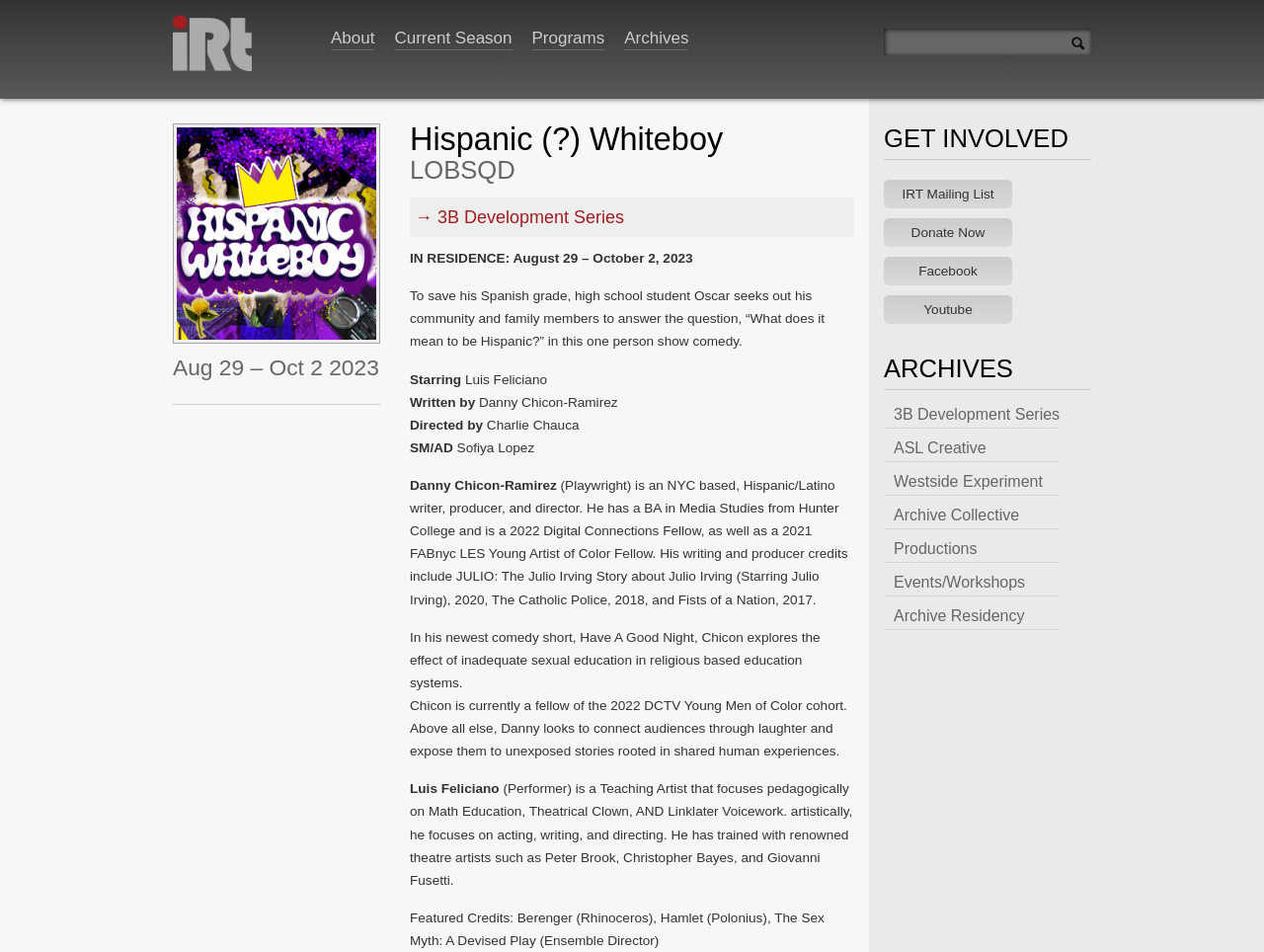Highlight the bounding box coordinates of the element that should be clicked to carry out the following instruction: "View the 'Current Season' page". The coordinates must be given as four float numbers ranging from 0 to 1, i.e., [left, top, right, bottom].

[0.312, 0.03, 0.405, 0.053]